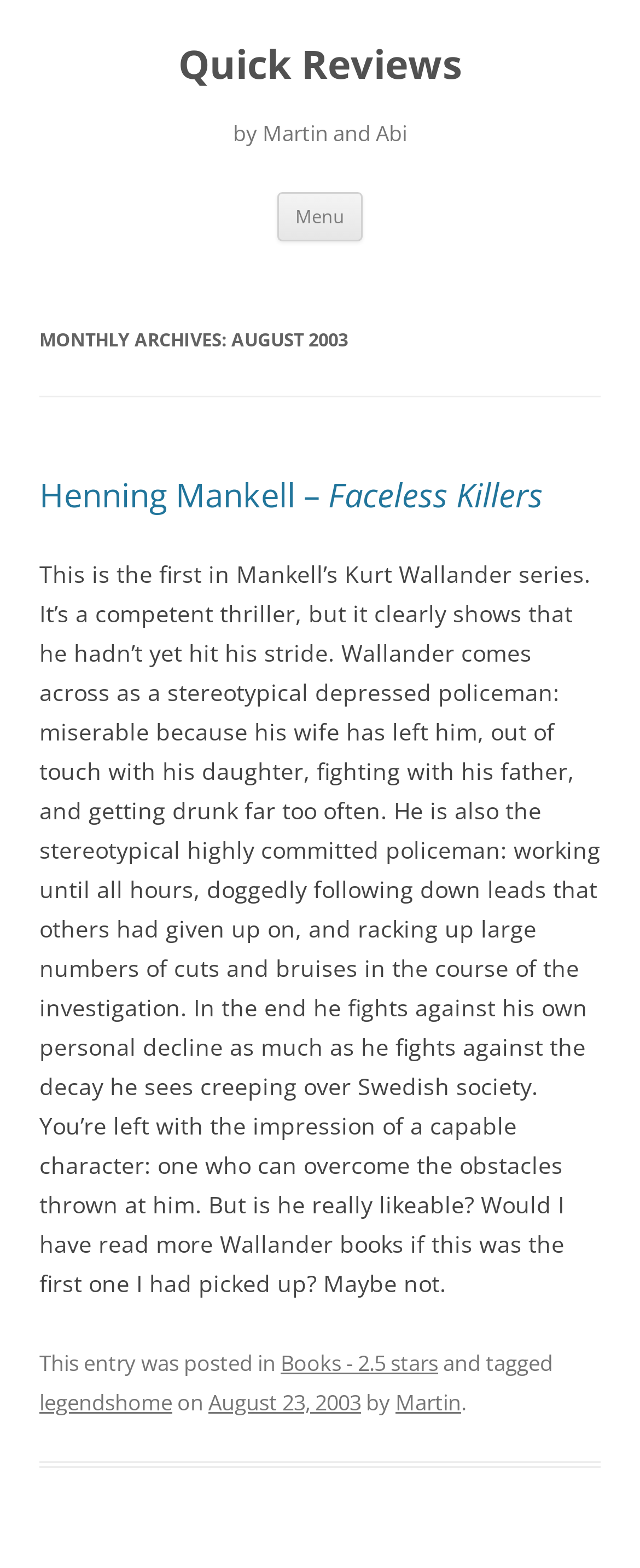Answer the following query concisely with a single word or phrase:
Is the book 'Henning Mankell – Faceless Killers' part of a series?

Yes